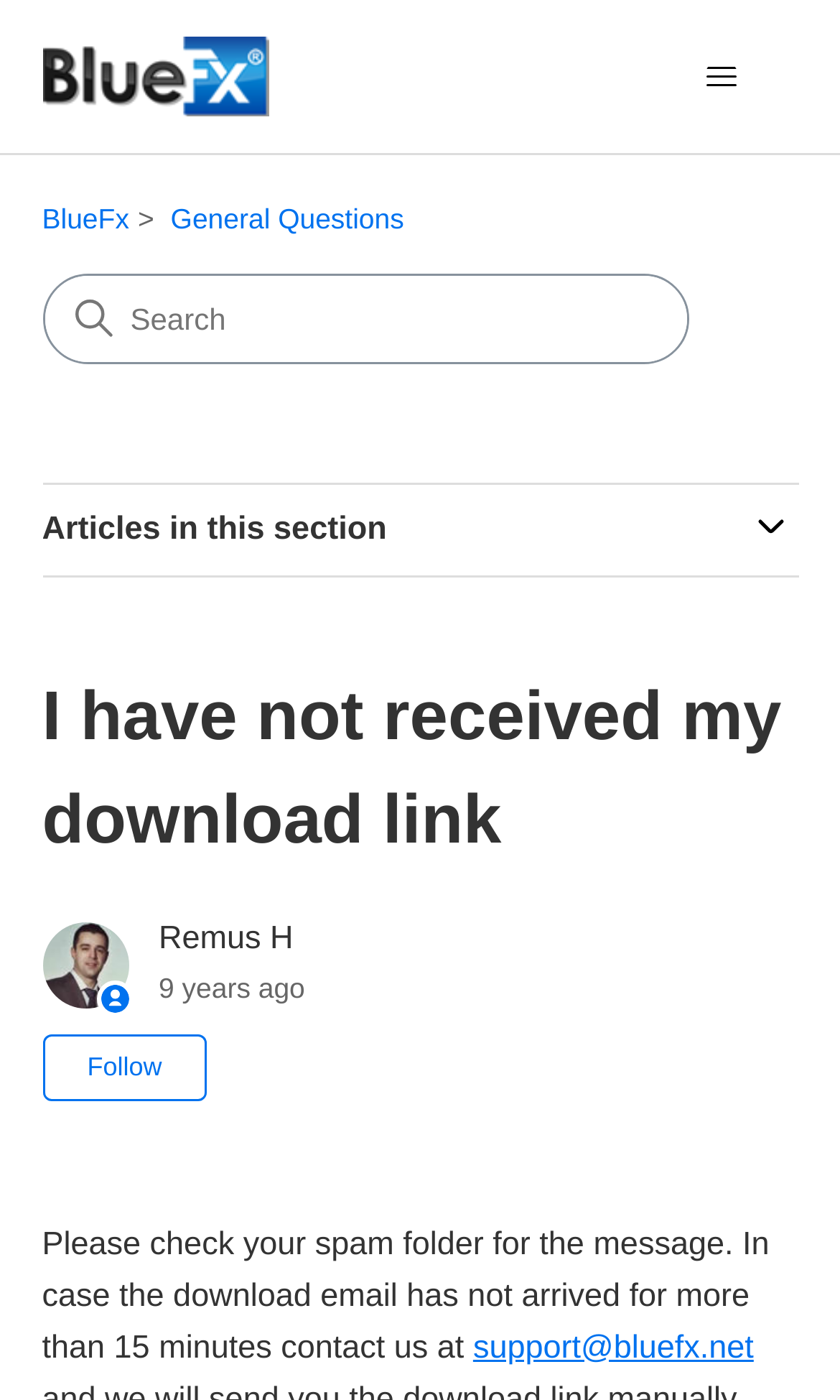Explain the features and main sections of the webpage comprehensively.

The webpage is a help center article from BlueFx, titled "I have not received my download link". At the top left, there is a link to the BlueFx Help Center home page, accompanied by an image. On the top right, there is a toggle navigation menu button, which is not expanded, and an image of a navigation icon.

Below the navigation menu, there is a navigation section that displays the current location, with a list of two items: "BlueFx" and "General Questions". 

To the right of the navigation section, there is a search bar with a searchbox labeled "Search". 

The main content of the webpage is divided into two sections. The first section is a complementary section titled "Articles in this section", which has a button that is not expanded. The second section is a header section that contains the article title "I have not received my download link". 

Within the header section, there is an image of a user, a timestamp of "2014-12-30 11:09" with a description "9 years ago", and a "Follow Article" button. Below the button, there is a static text "Not yet followed by anyone".

The main article content is a paragraph of text that instructs the user to check their spam folder for a message and contact the support team if the download email has not arrived after 15 minutes. The support email "support@bluefx.net" is provided as a link at the bottom of the page.